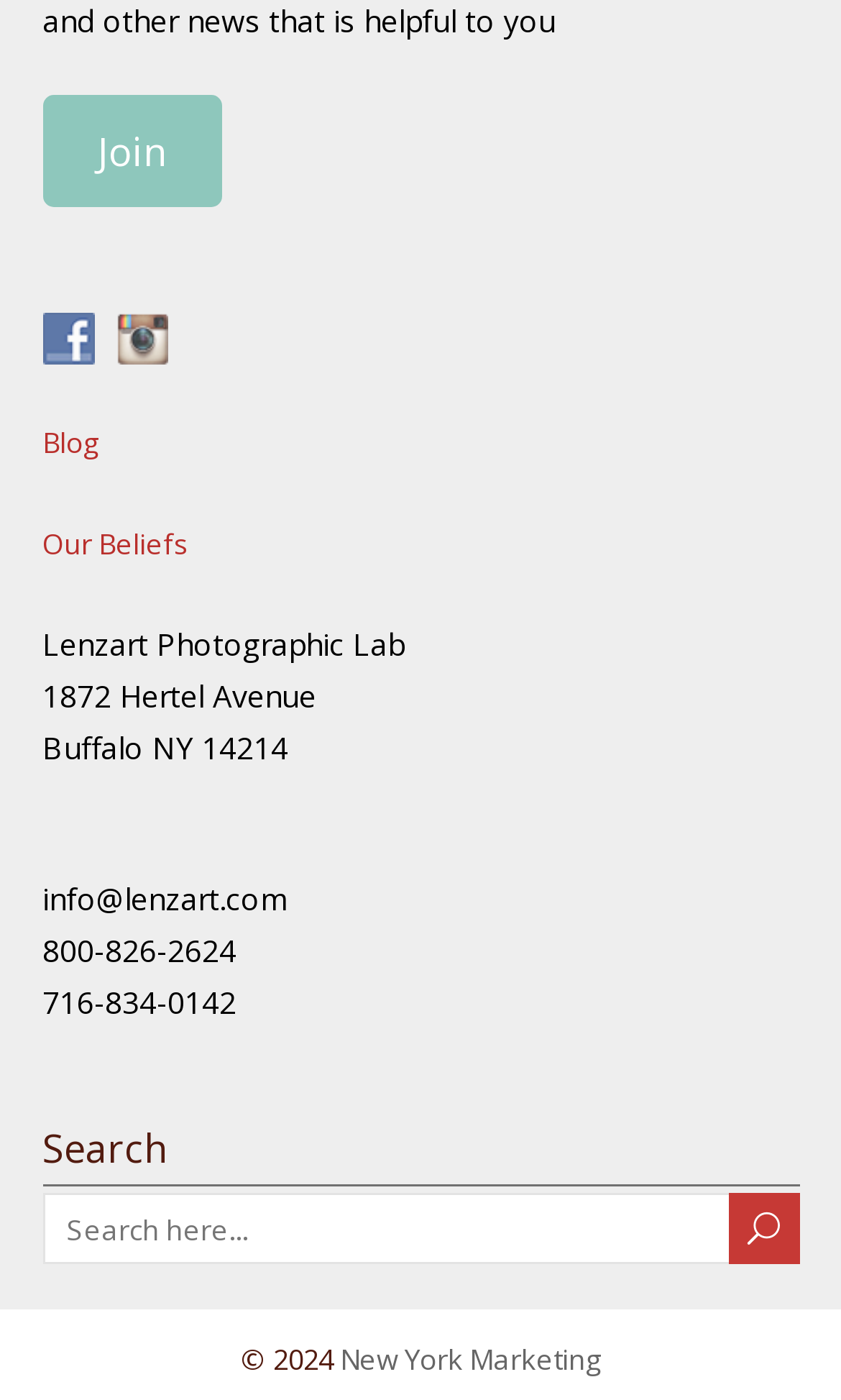Find the bounding box coordinates of the clickable area required to complete the following action: "Visit Digital Marketing".

None